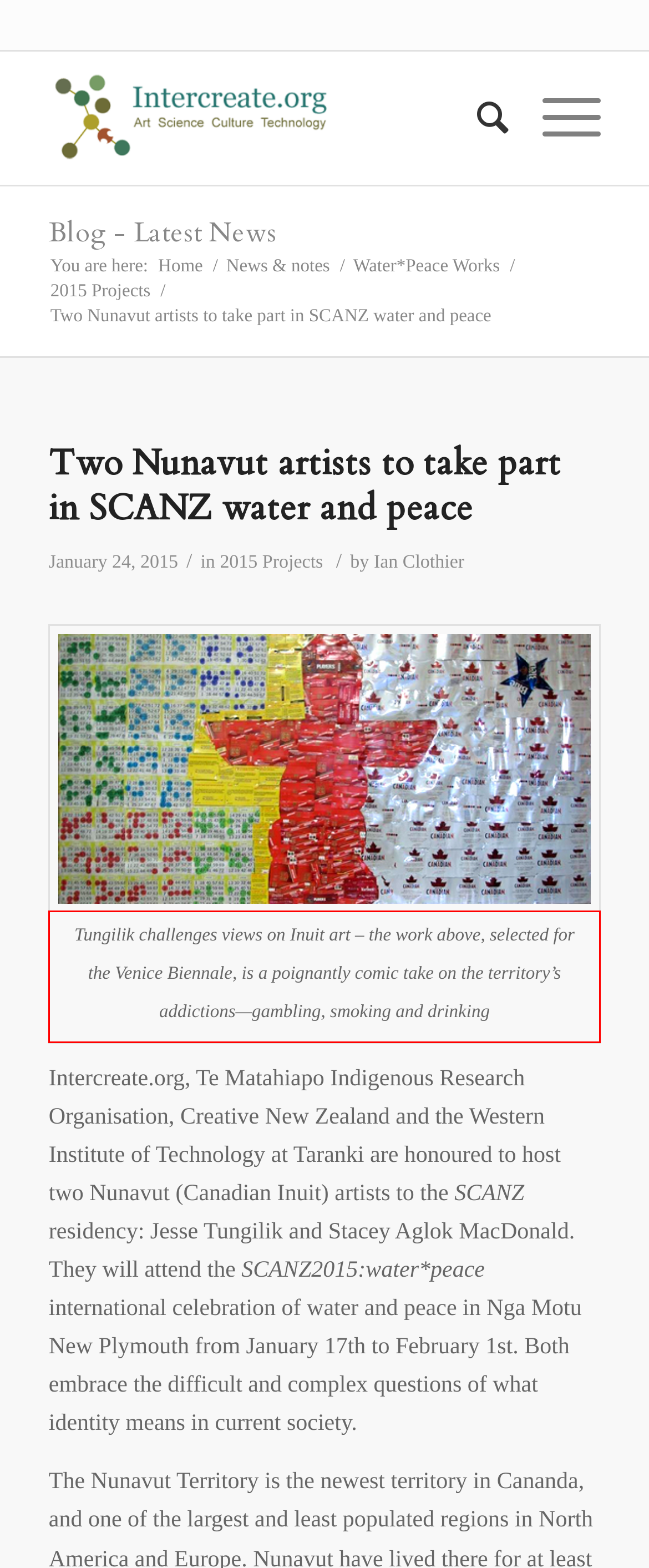You are provided with a screenshot of a webpage that includes a red bounding box. Extract and generate the text content found within the red bounding box.

Tungilik challenges views on Inuit art – the work above, selected for the Venice Biennale, is a poignantly comic take on the territory’s addictions—gambling, smoking and drinking